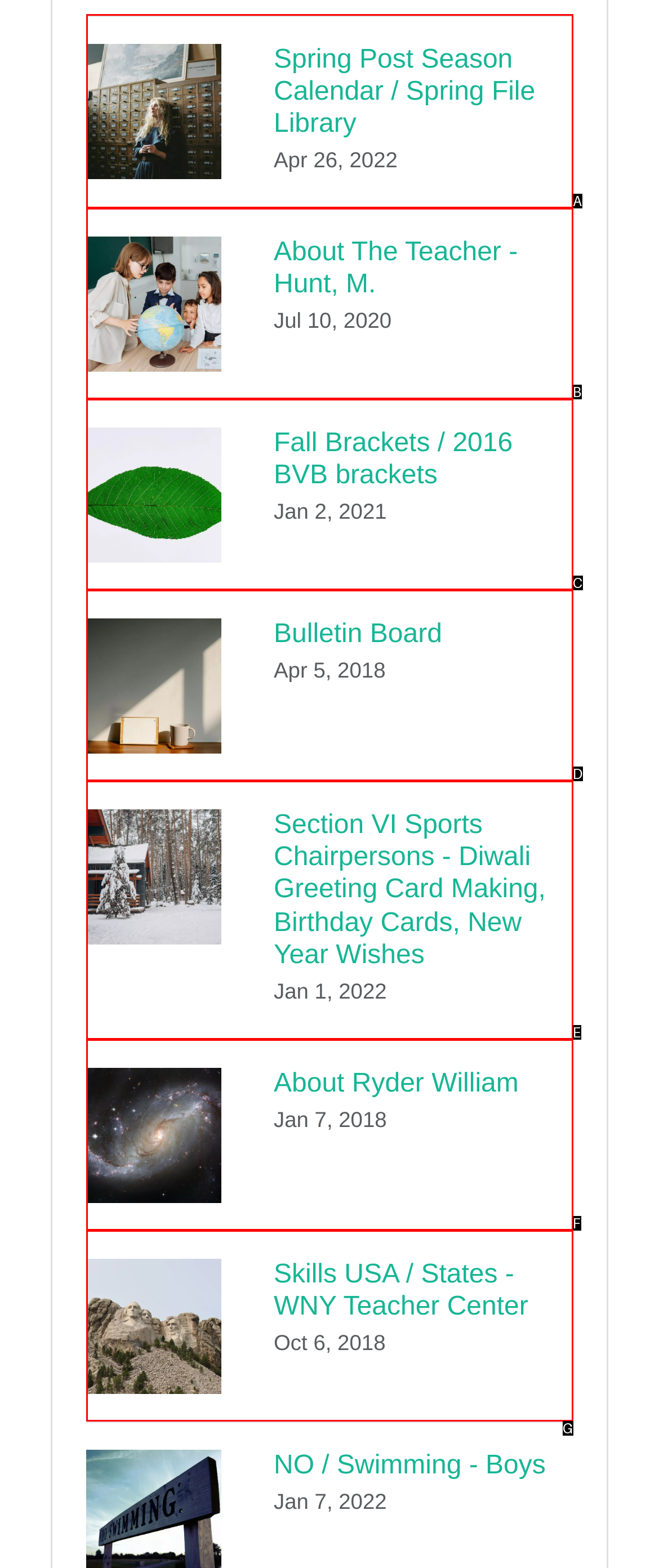Please identify the UI element that matches the description: Tickets
Respond with the letter of the correct option.

None